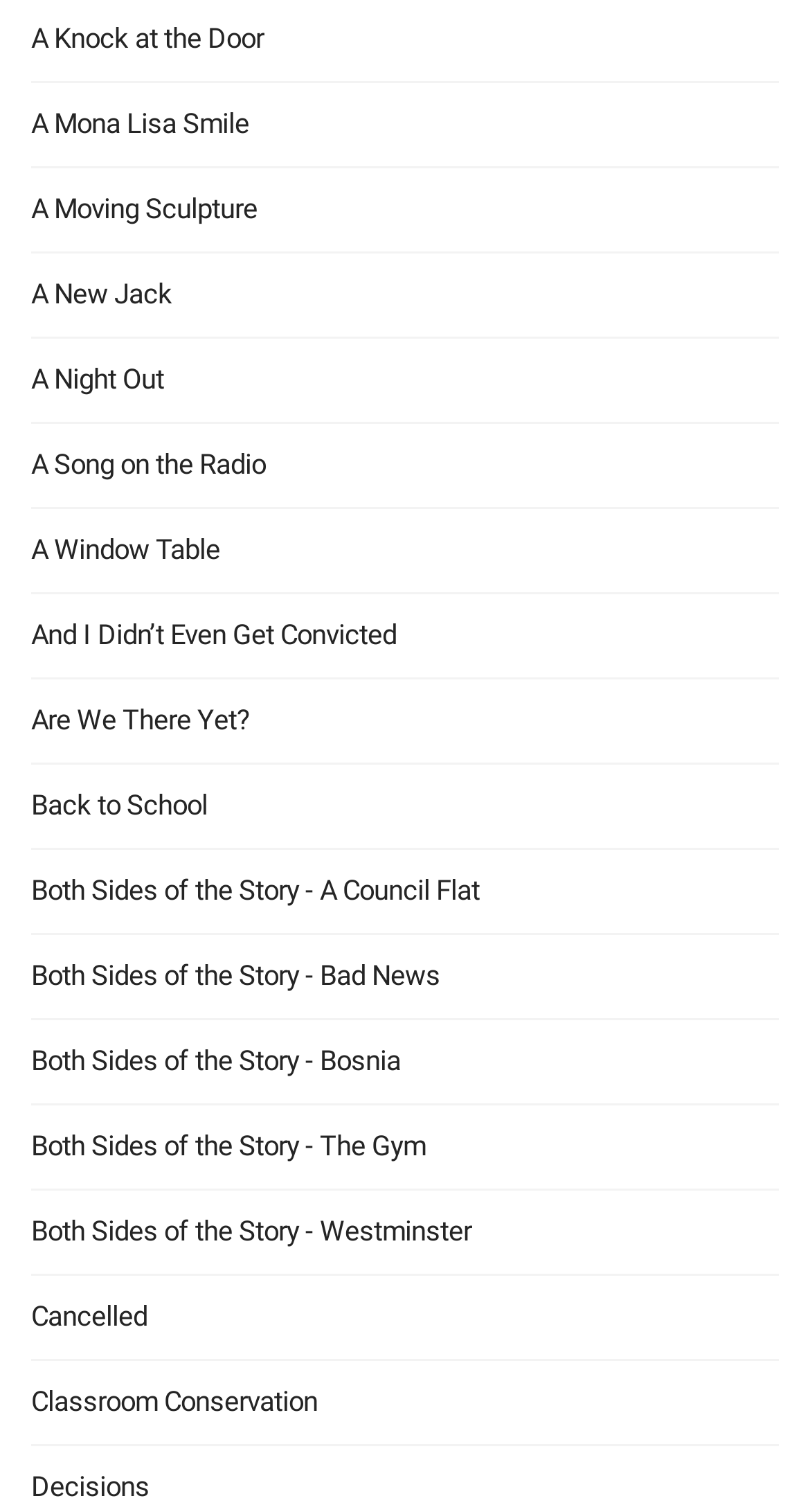How many links are there on the webpage?
Provide a concise answer using a single word or phrase based on the image.

20